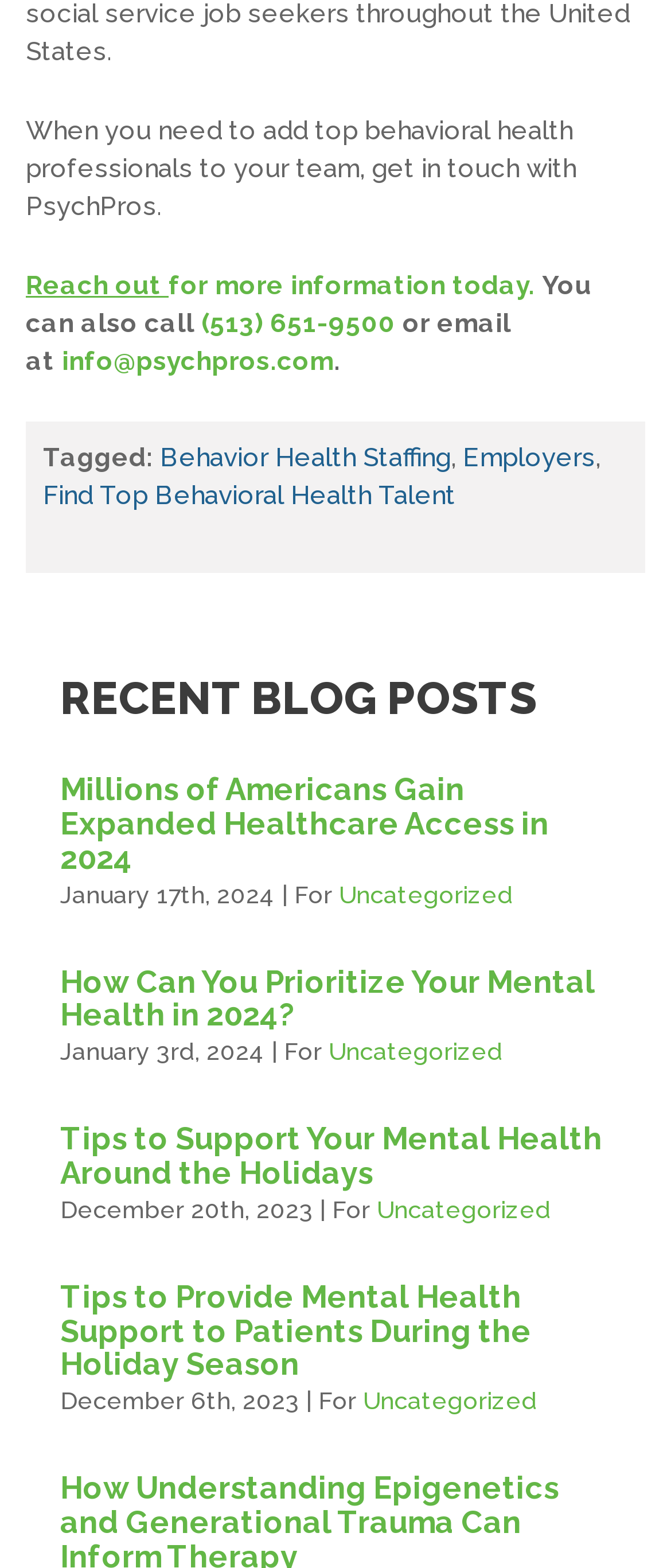Provide the bounding box coordinates of the UI element this sentence describes: "Employers".

[0.69, 0.282, 0.887, 0.303]